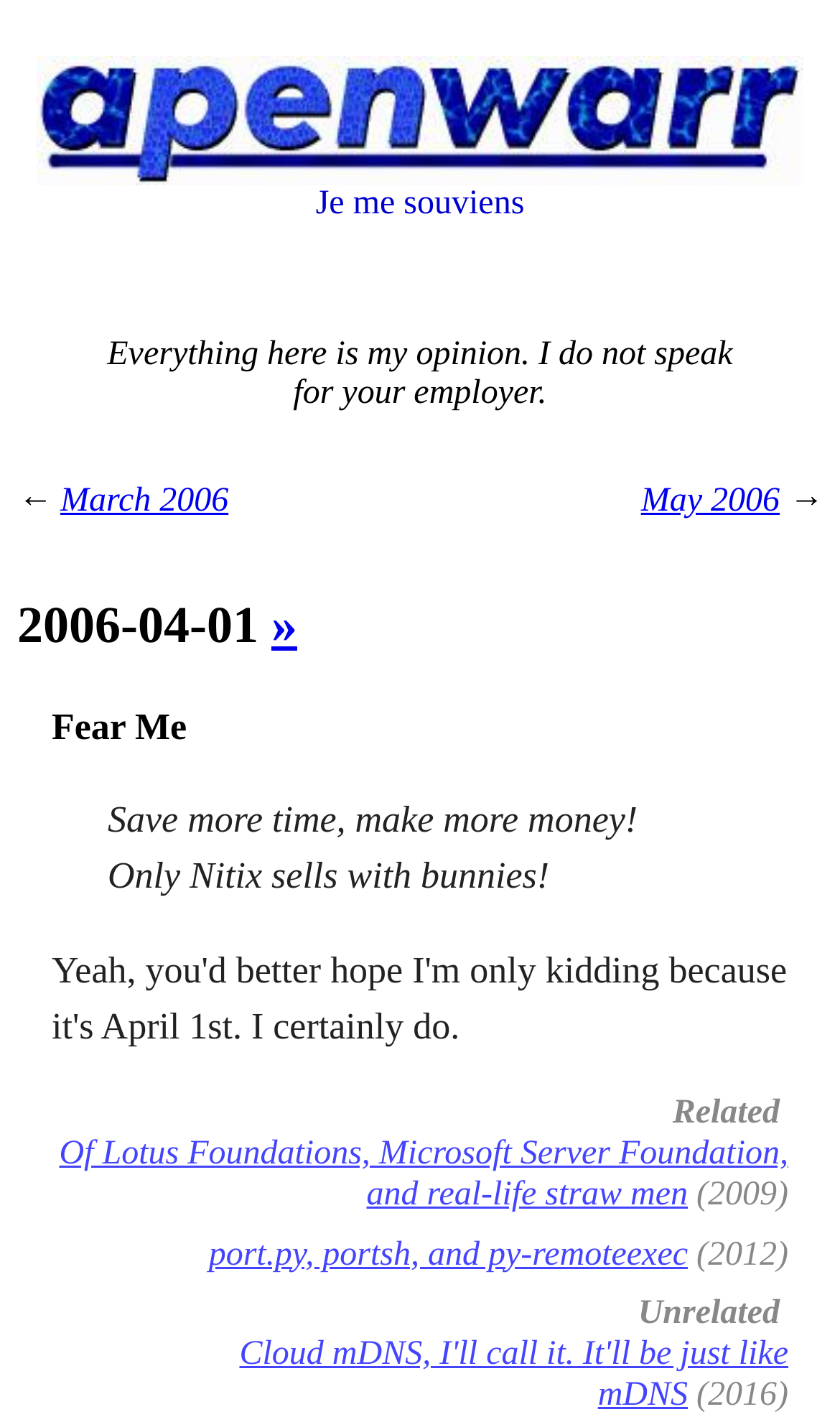Find the bounding box coordinates of the element I should click to carry out the following instruction: "Click the link to Of Lotus Foundations, Microsoft Server Foundation, and real-life straw men".

[0.07, 0.799, 0.938, 0.854]